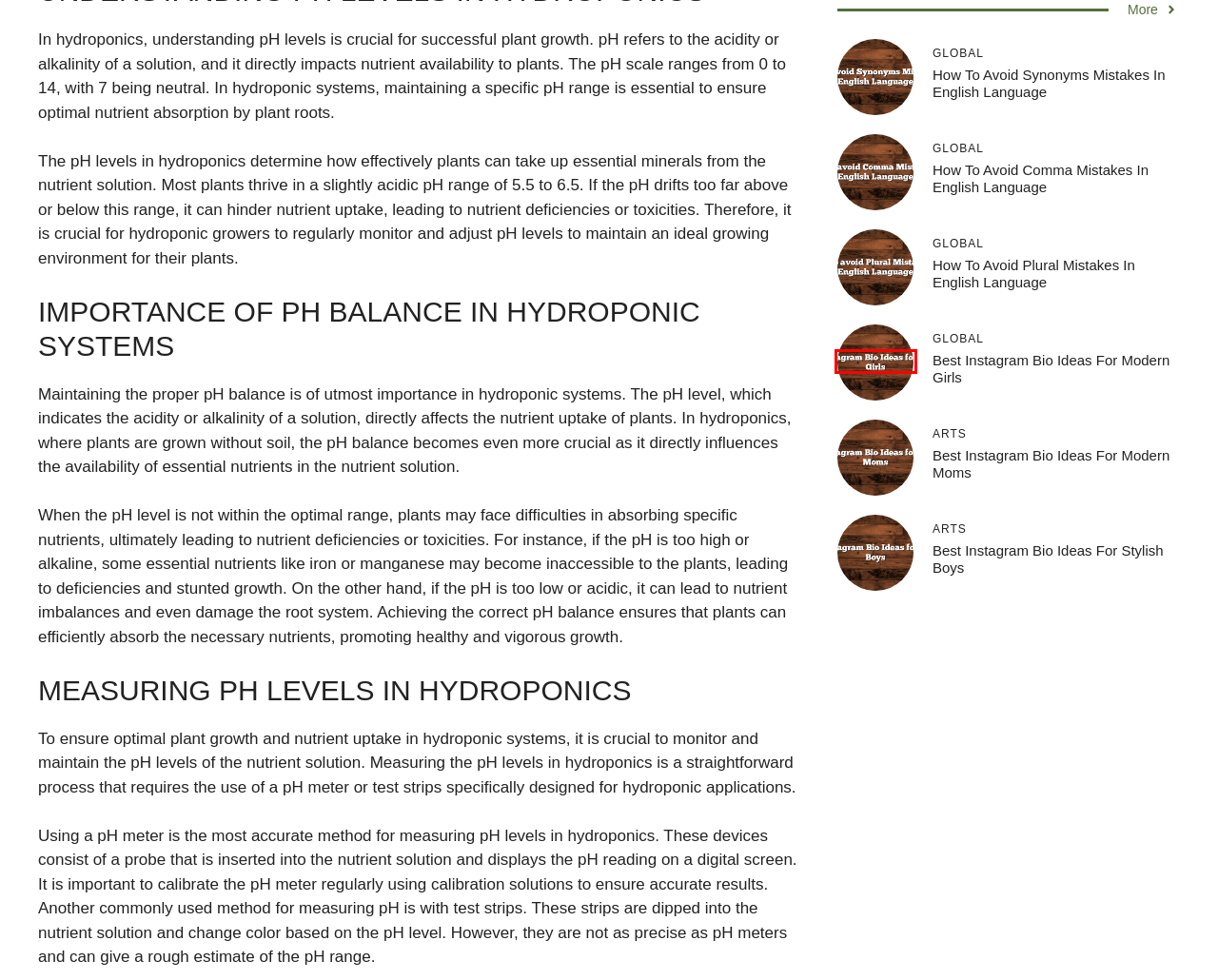Given a screenshot of a webpage with a red bounding box around an element, choose the most appropriate webpage description for the new page displayed after clicking the element within the bounding box. Here are the candidates:
A. Log In ‹ Inter Culturalu — WordPress
B. About - Inter Culturalu
C. How to avoid Comma Mistakes in English Language - Inter Culturalu
D. How to avoid Synonyms Mistakes in English Language - Inter Culturalu
E. Best Instagram Bio Ideas for Modern Girls - Inter Culturalu
F. How to avoid Plural Mistakes in English Language - Inter Culturalu
G. Best Instagram Bio Ideas for Stylish Boys - Inter Culturalu
H. Best Instagram Bio Ideas for Modern Moms - Inter Culturalu

E